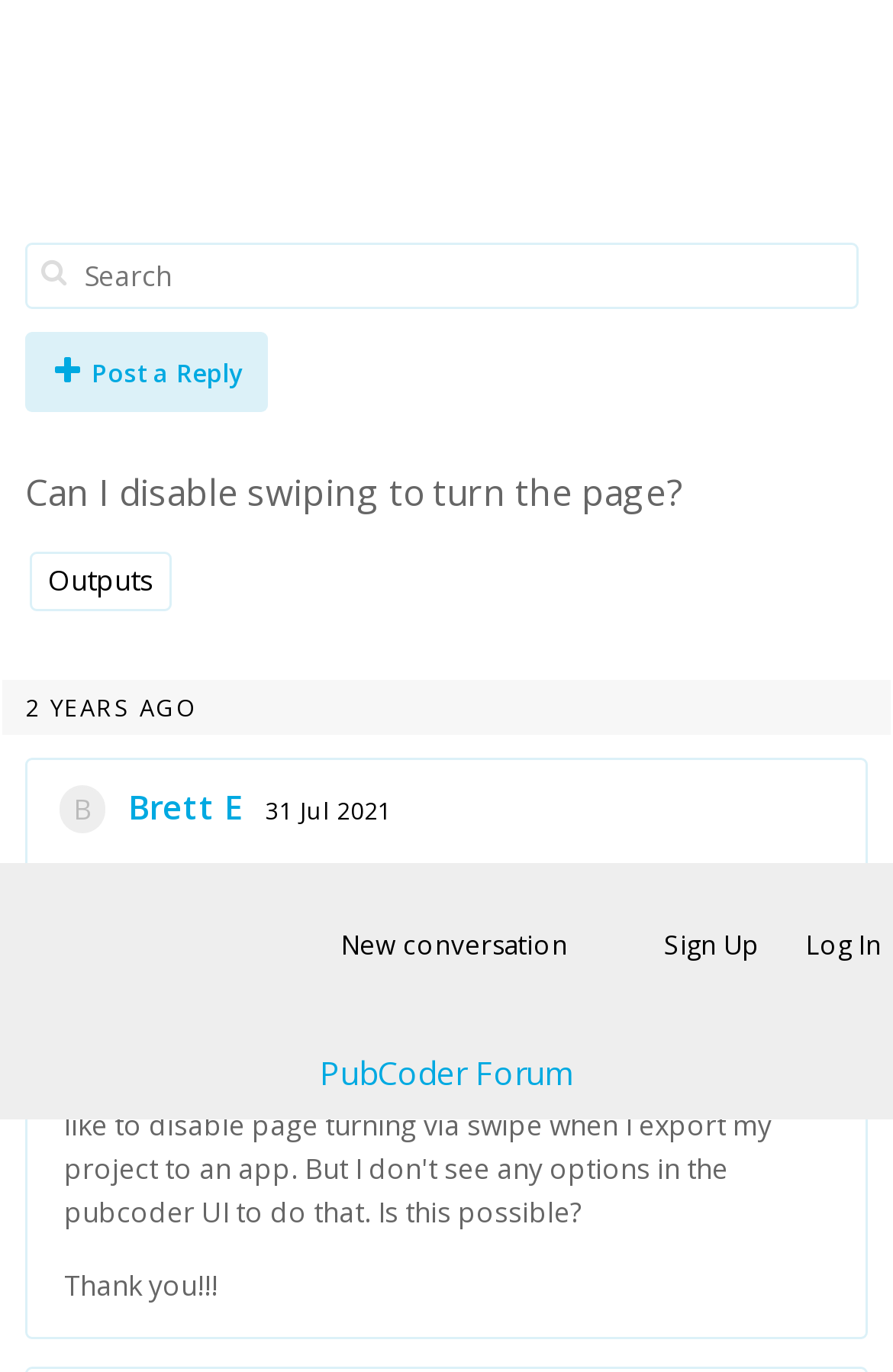What is the name of the forum?
Answer the question with a detailed and thorough explanation.

The name of the forum can be found in the heading element with the text 'PubCoder Forum' at the top of the page.